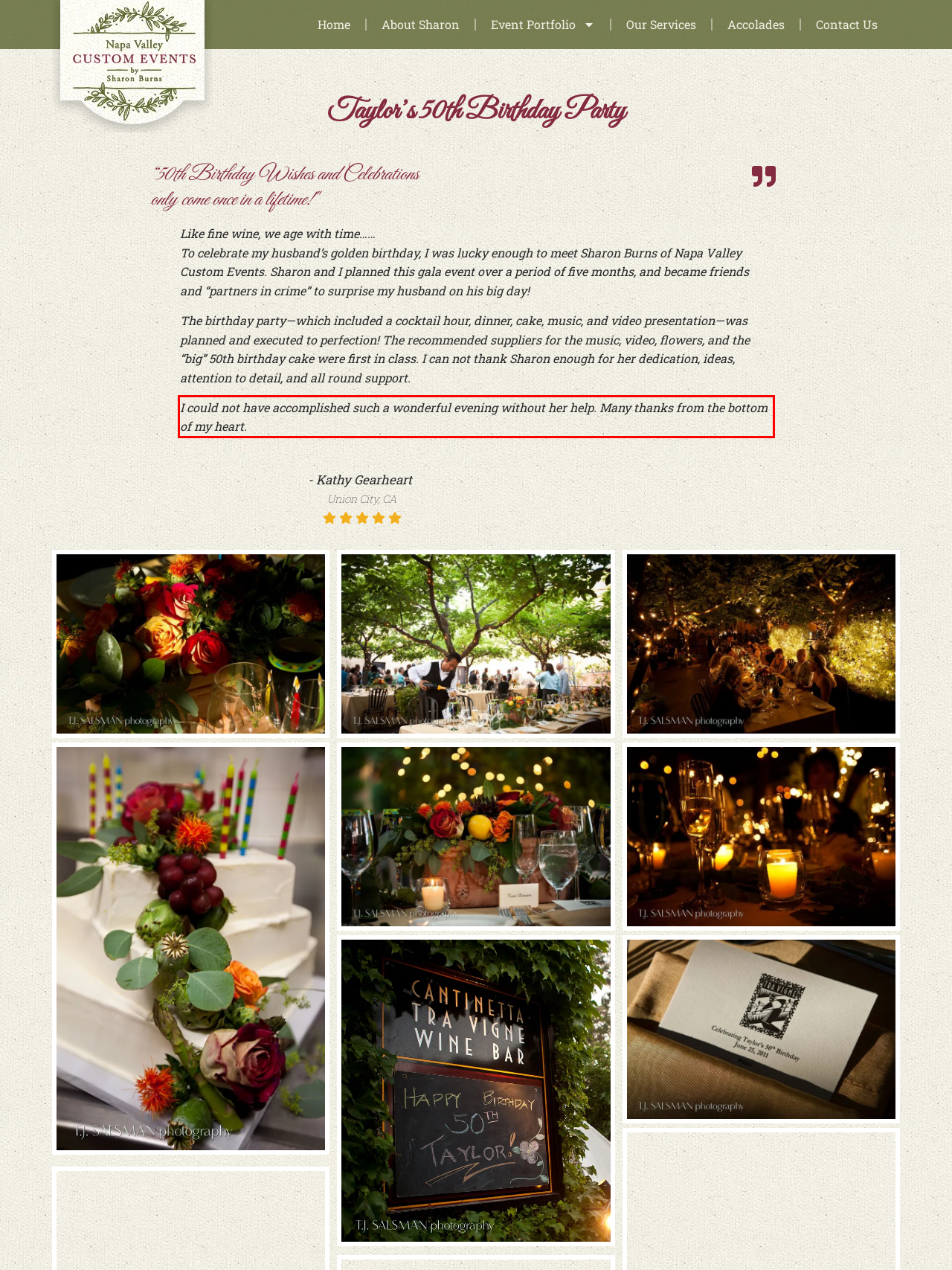Identify the red bounding box in the webpage screenshot and perform OCR to generate the text content enclosed.

I could not have accomplished such a wonderful evening without her help. Many thanks from the bottom of my heart.